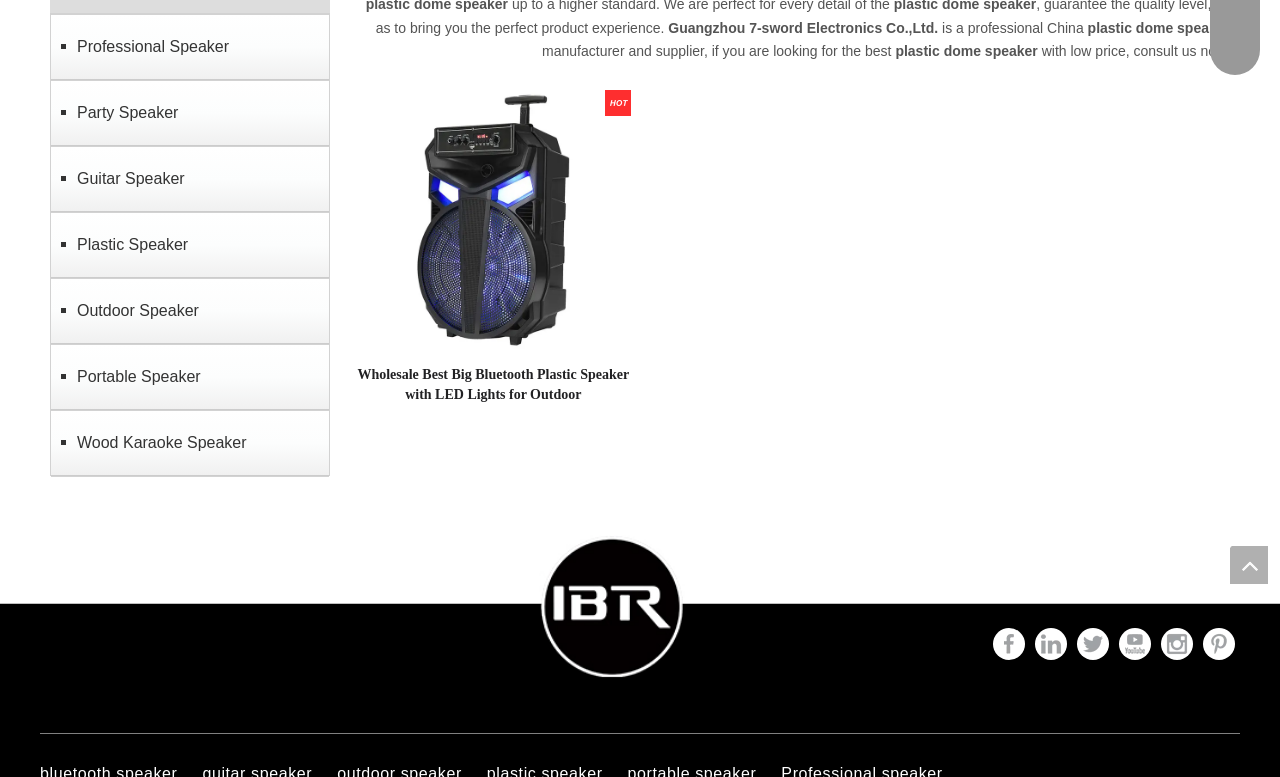Locate the UI element described by Wood Karaoke Speaker and provide its bounding box coordinates. Use the format (top-left x, top-left y, bottom-right x, bottom-right y) with all values as floating point numbers between 0 and 1.

[0.048, 0.534, 0.249, 0.605]